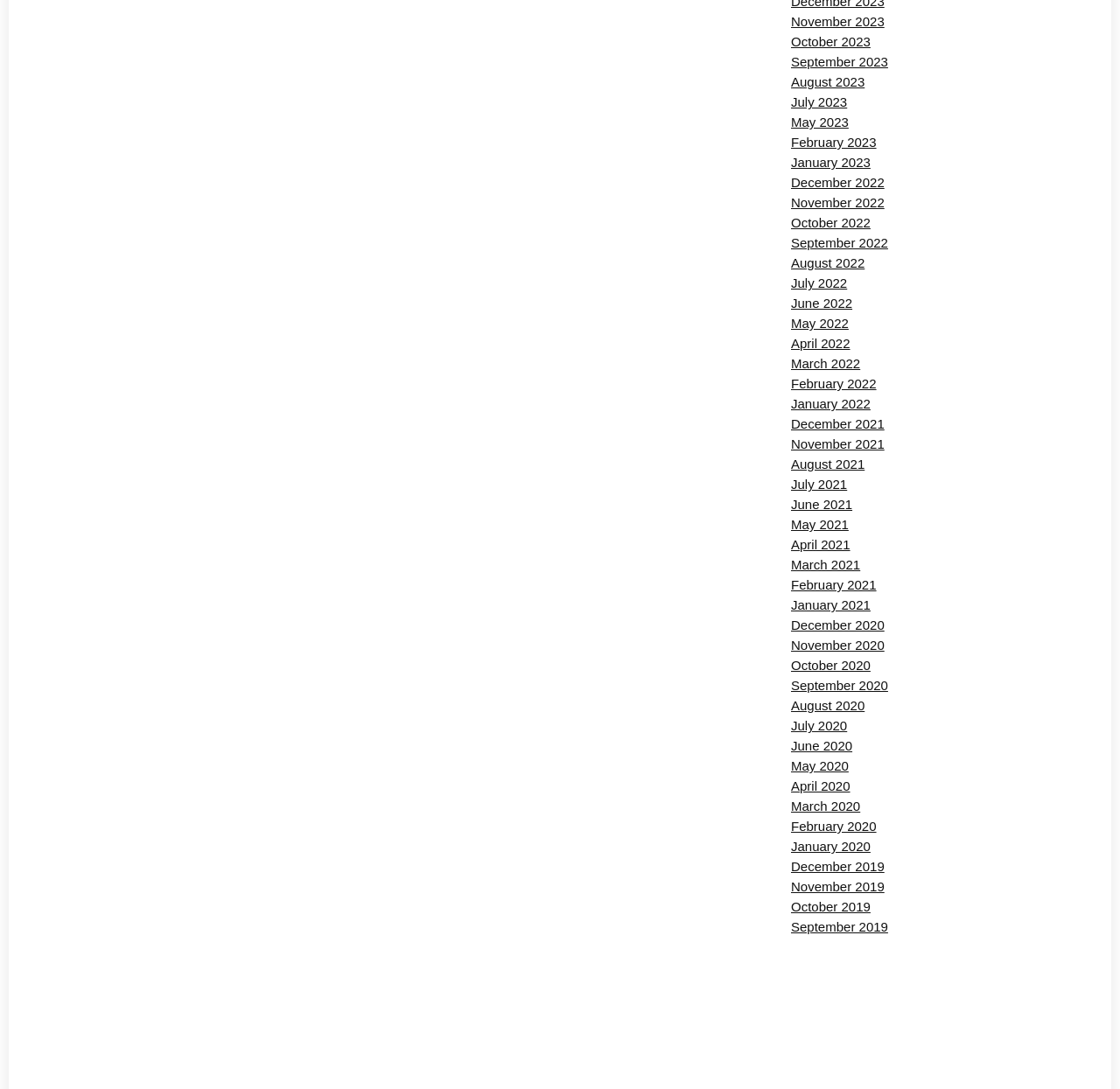Could you indicate the bounding box coordinates of the region to click in order to complete this instruction: "View September 2022".

[0.706, 0.216, 0.793, 0.23]